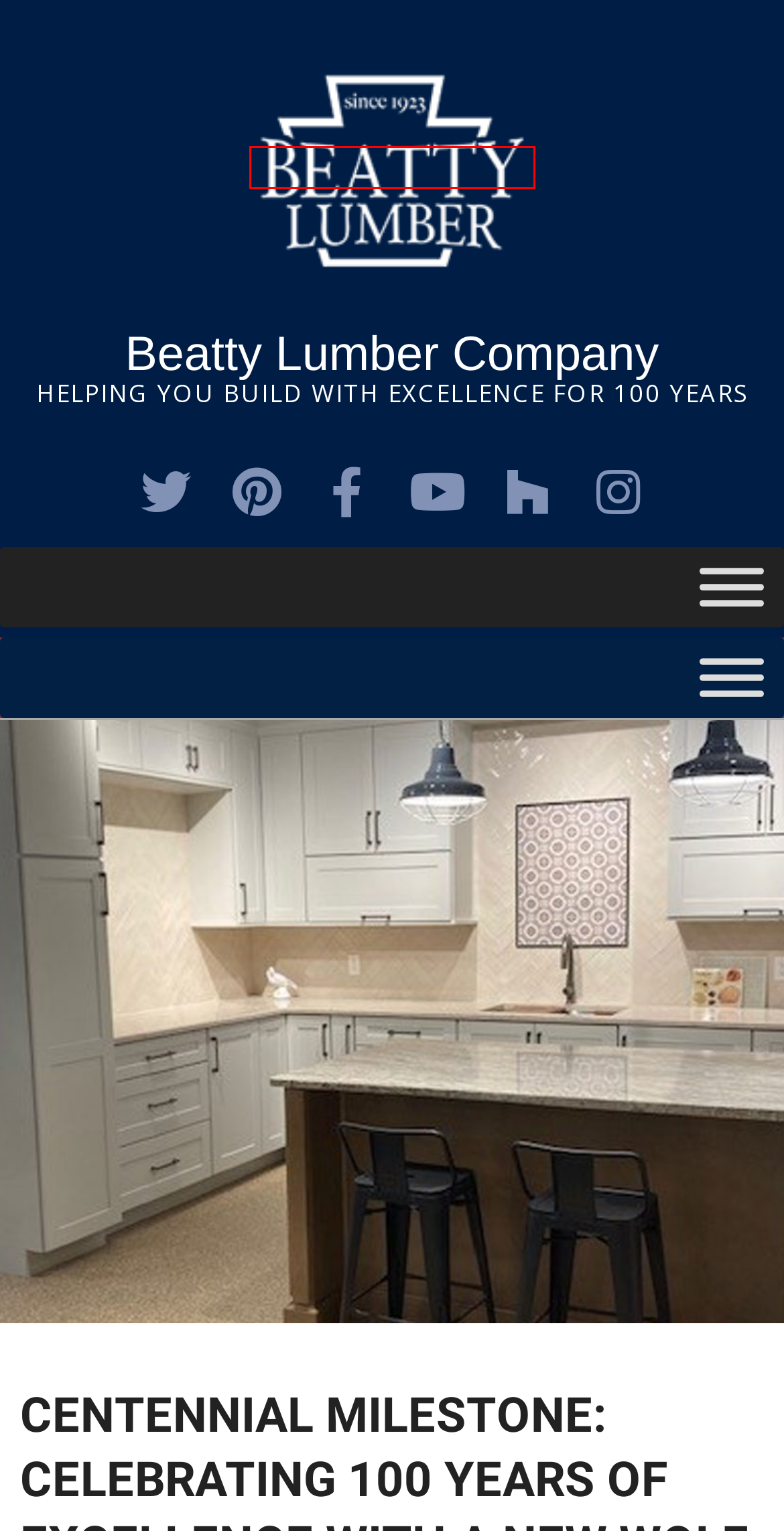You are provided with a screenshot of a webpage where a red rectangle bounding box surrounds an element. Choose the description that best matches the new webpage after clicking the element in the red bounding box. Here are the choices:
A. Millwork at It's Finest - Beatty Lumber Company
B. Our History | Beatty Lumber Company
C. Contact - Beatty Lumber Company
D. Fresh Beginnings - Beatty Lumber Company
E. Careers - Beatty Lumber Company
F. Free Design Quote! - Beatty Lumber Company
G. Home Page - Beatty Lumber Company
H. Blog - Beatty Lumber Company

G